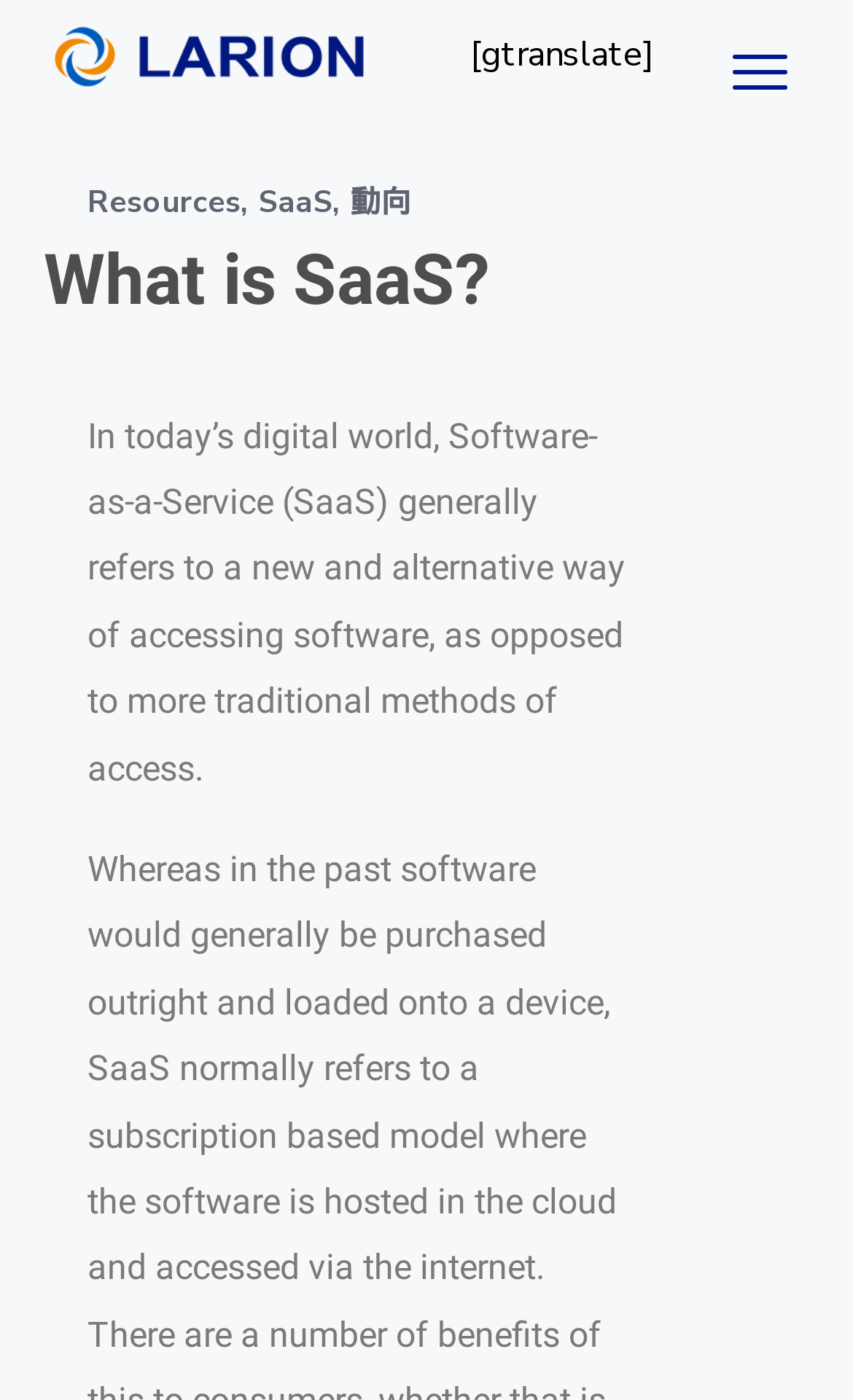Find the bounding box coordinates for the HTML element described in this sentence: "動向". Provide the coordinates as four float numbers between 0 and 1, in the format [left, top, right, bottom].

[0.41, 0.13, 0.482, 0.159]